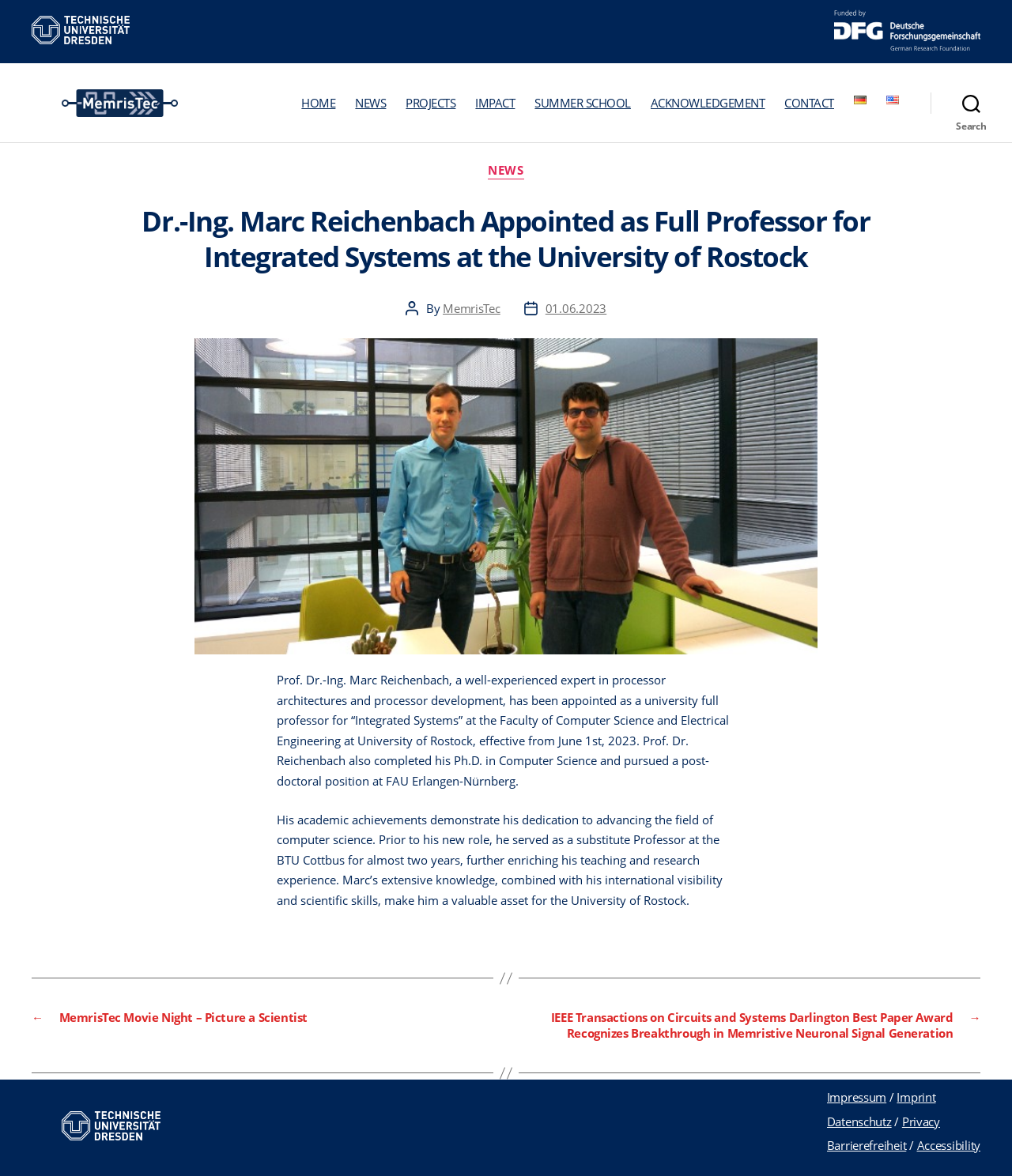Given the element description, predict the bounding box coordinates in the format (top-left x, top-left y, bottom-right x, bottom-right y). Make sure all values are between 0 and 1. Here is the element description: parent_node: MemrisTec

[0.031, 0.076, 0.176, 0.099]